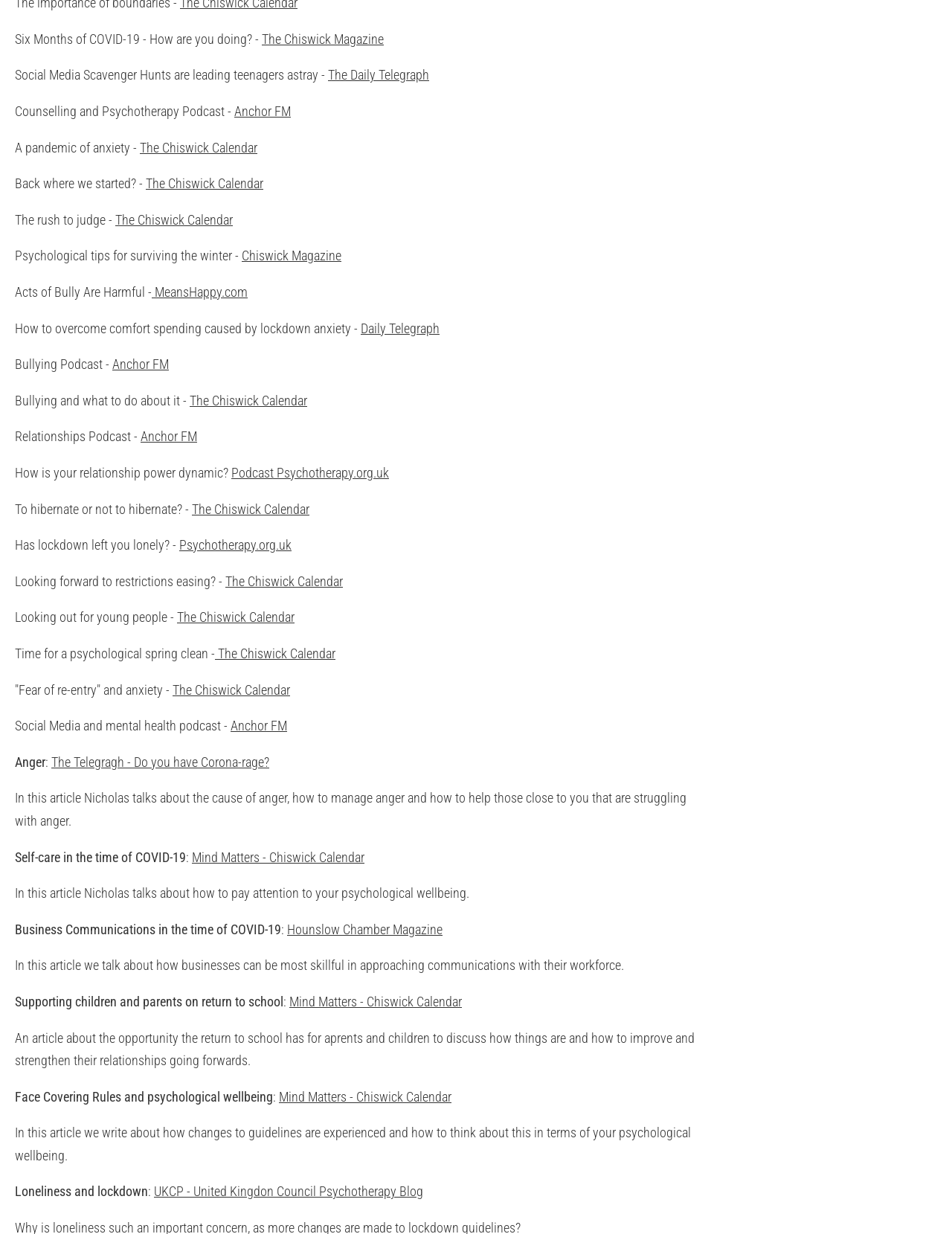How many articles are linked to 'The Chiswick Calendar'?
Please answer the question with a single word or phrase, referencing the image.

7